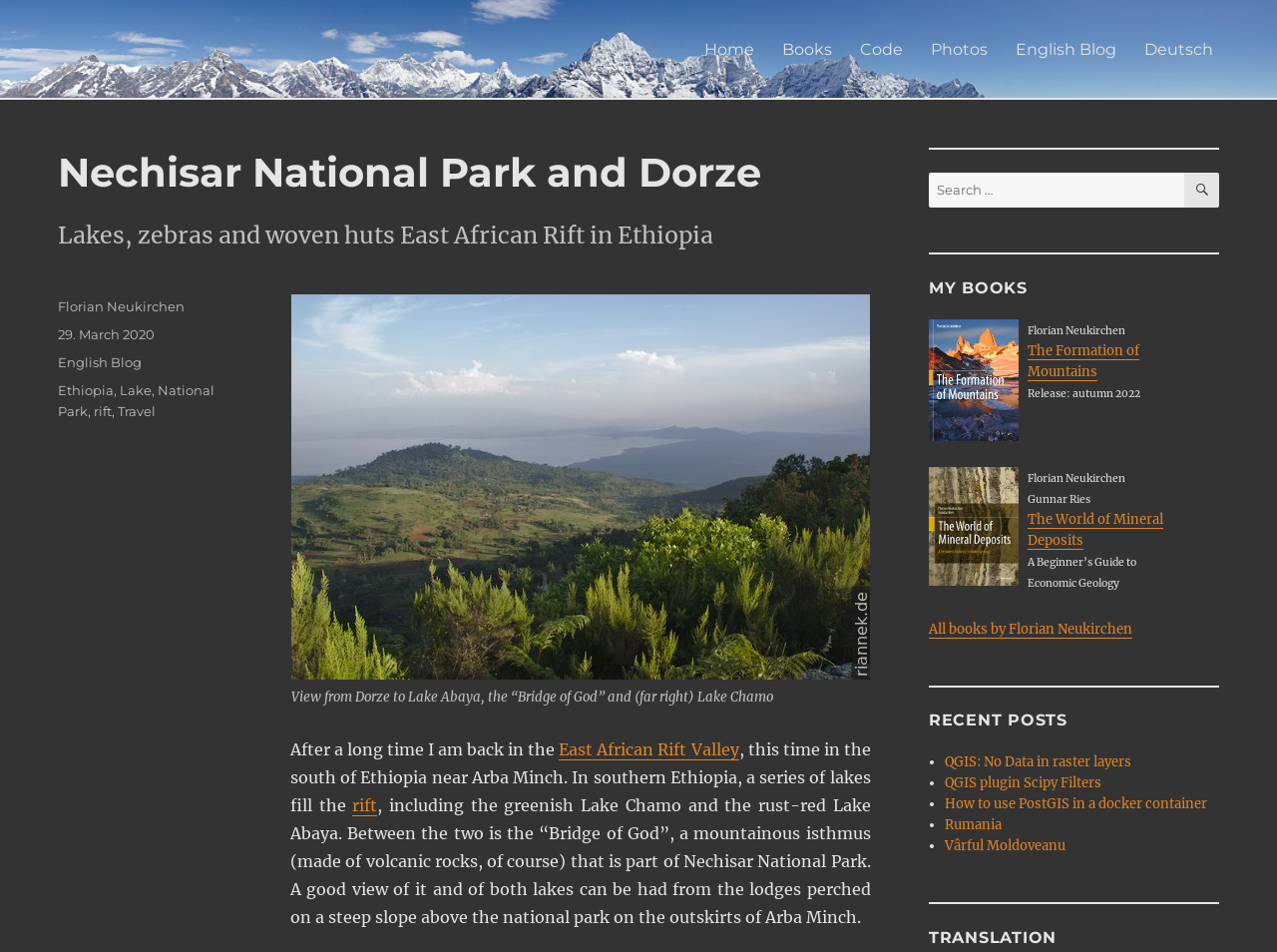Identify the bounding box coordinates for the UI element that matches this description: "Deutsch".

[0.885, 0.029, 0.961, 0.073]